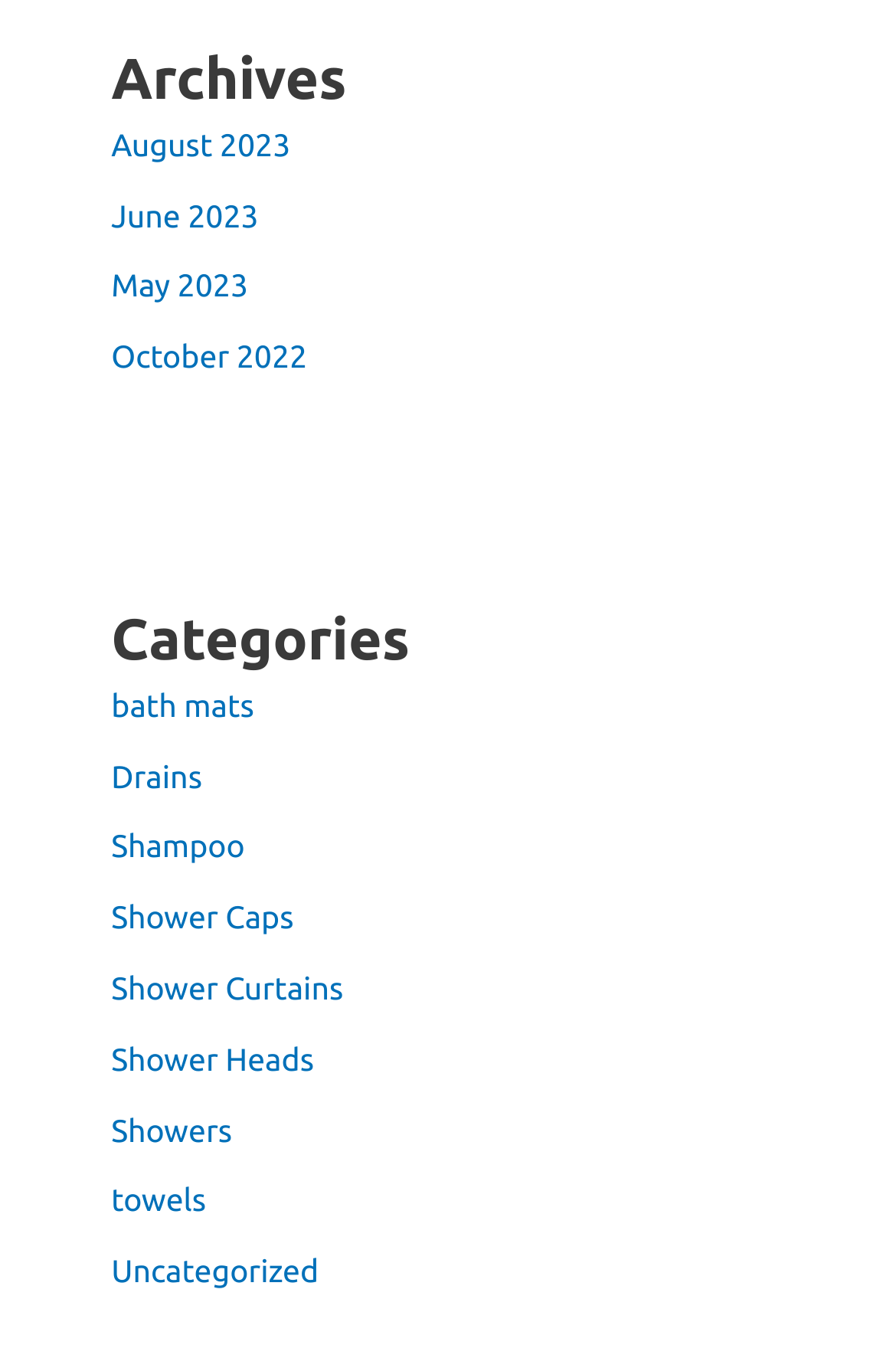Respond with a single word or phrase for the following question: 
How many categories are listed?

9